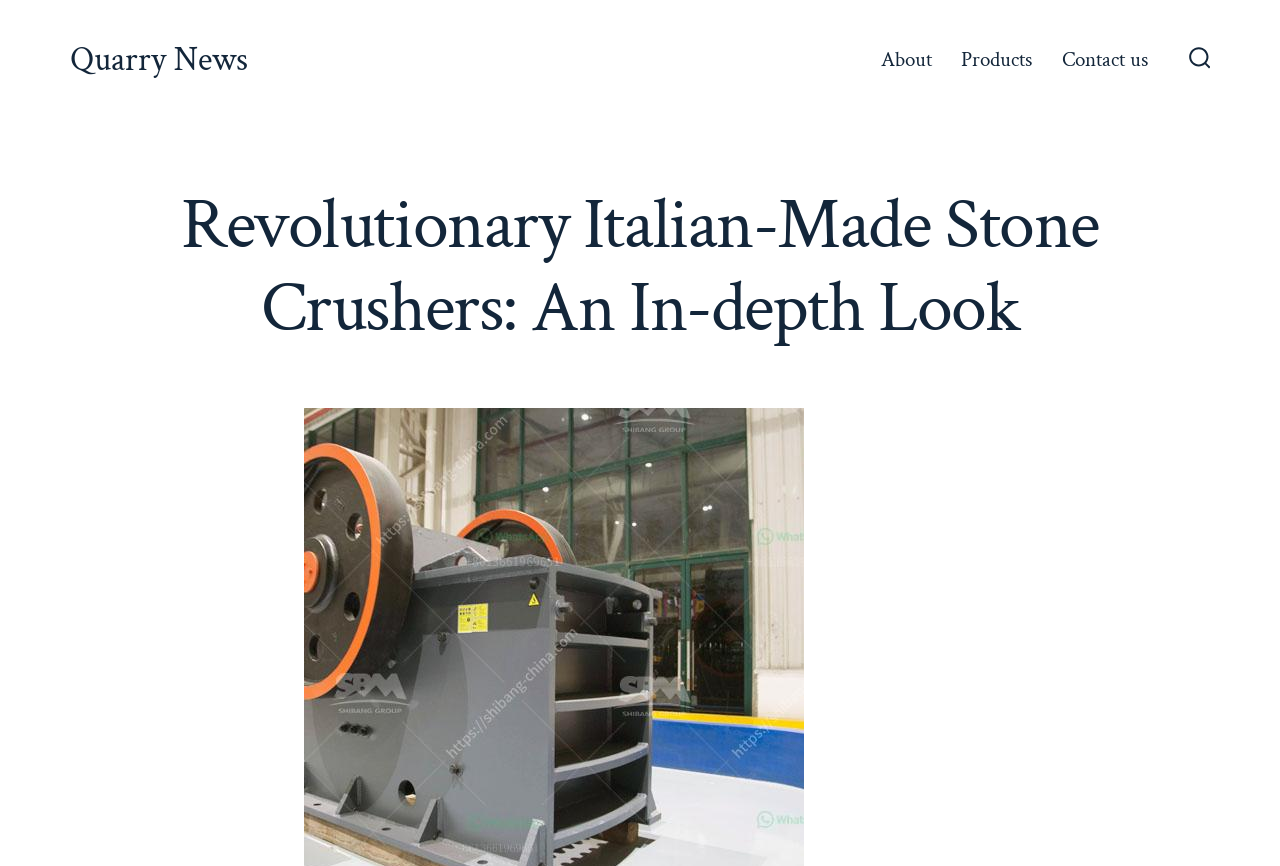Provide a single word or phrase to answer the given question: 
What is the color of the image on the top right?

Unknown